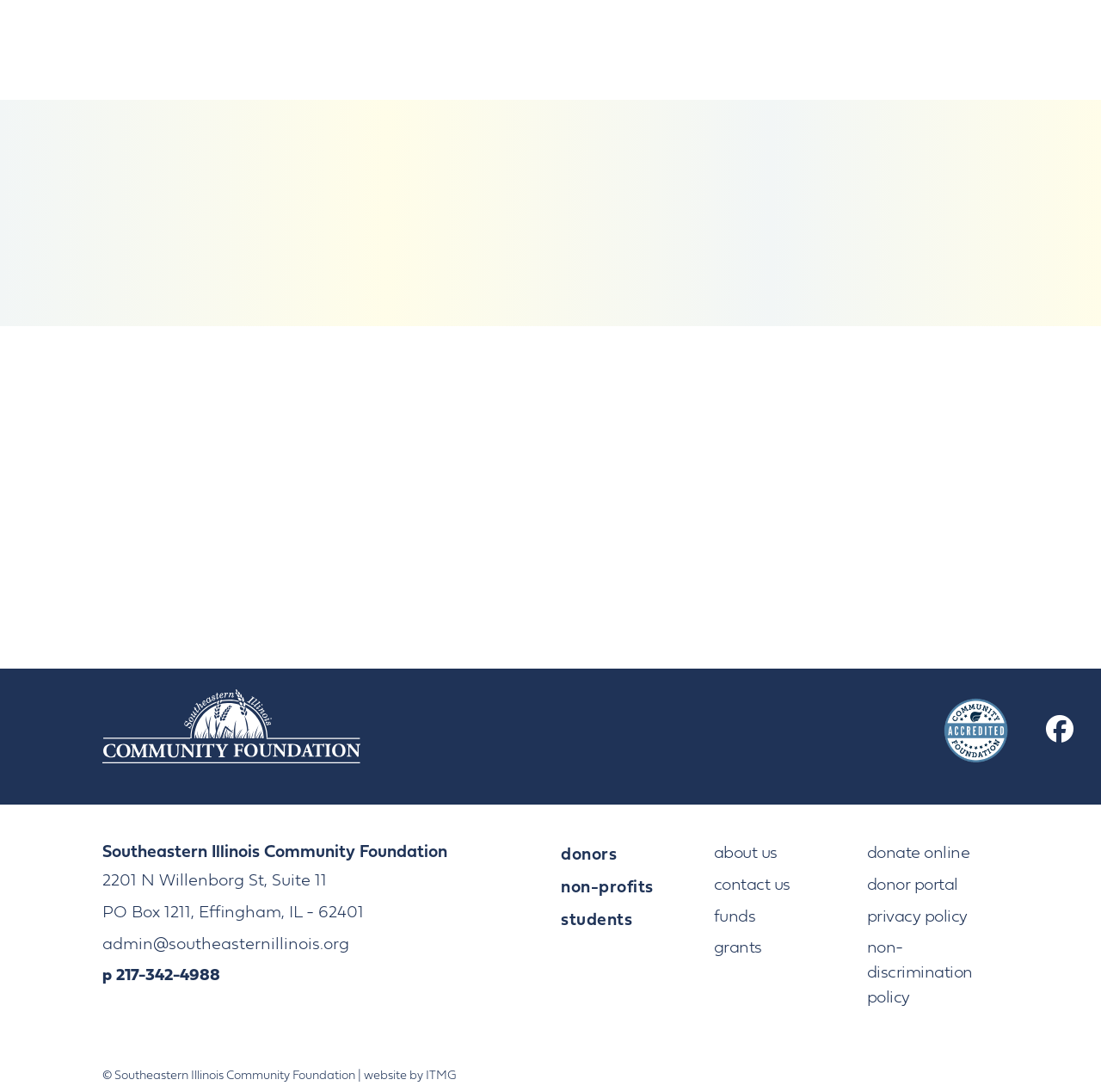Given the element description "Home", identify the bounding box of the corresponding UI element.

None